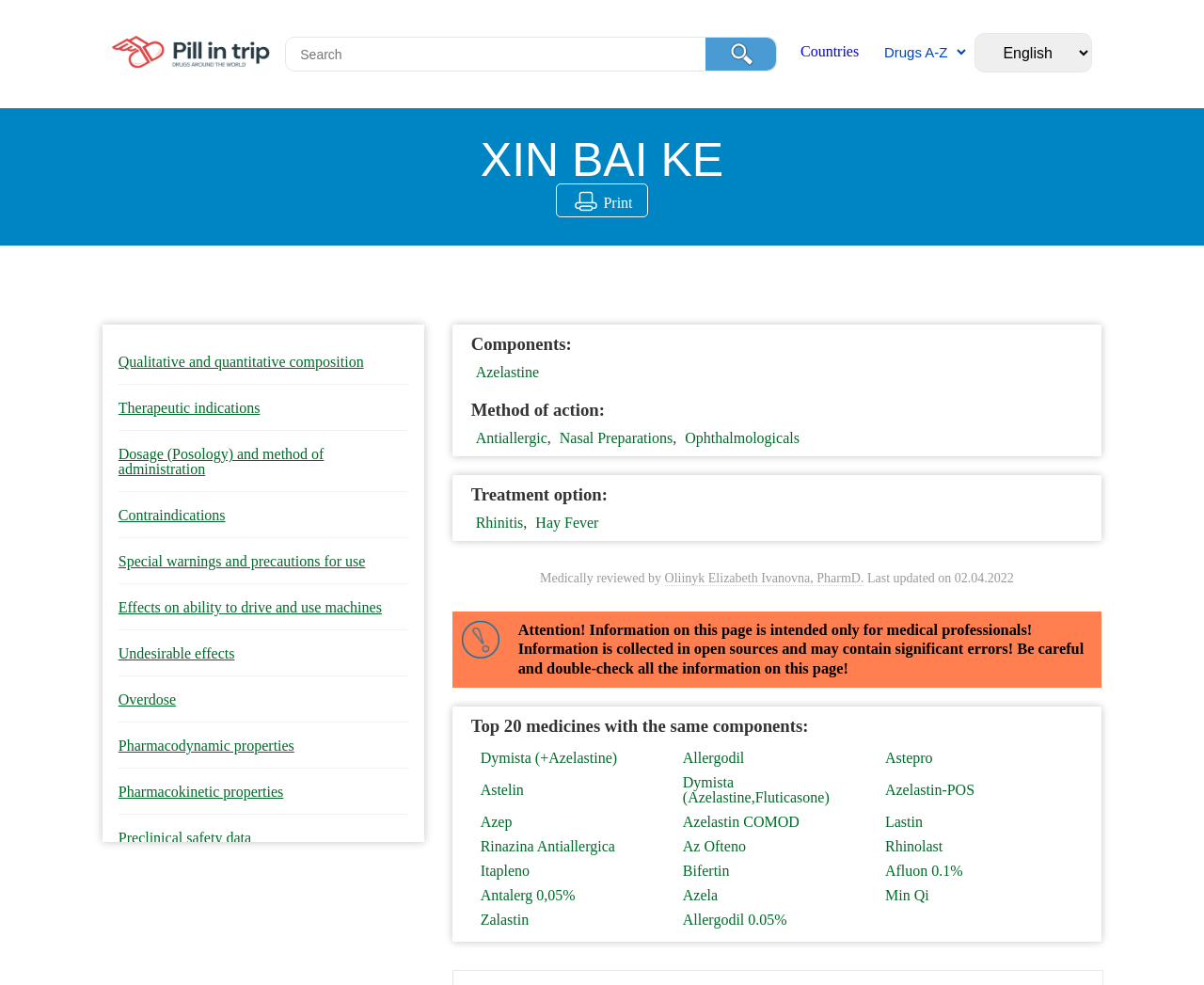Answer this question using a single word or a brief phrase:
How many treatment options are listed?

2